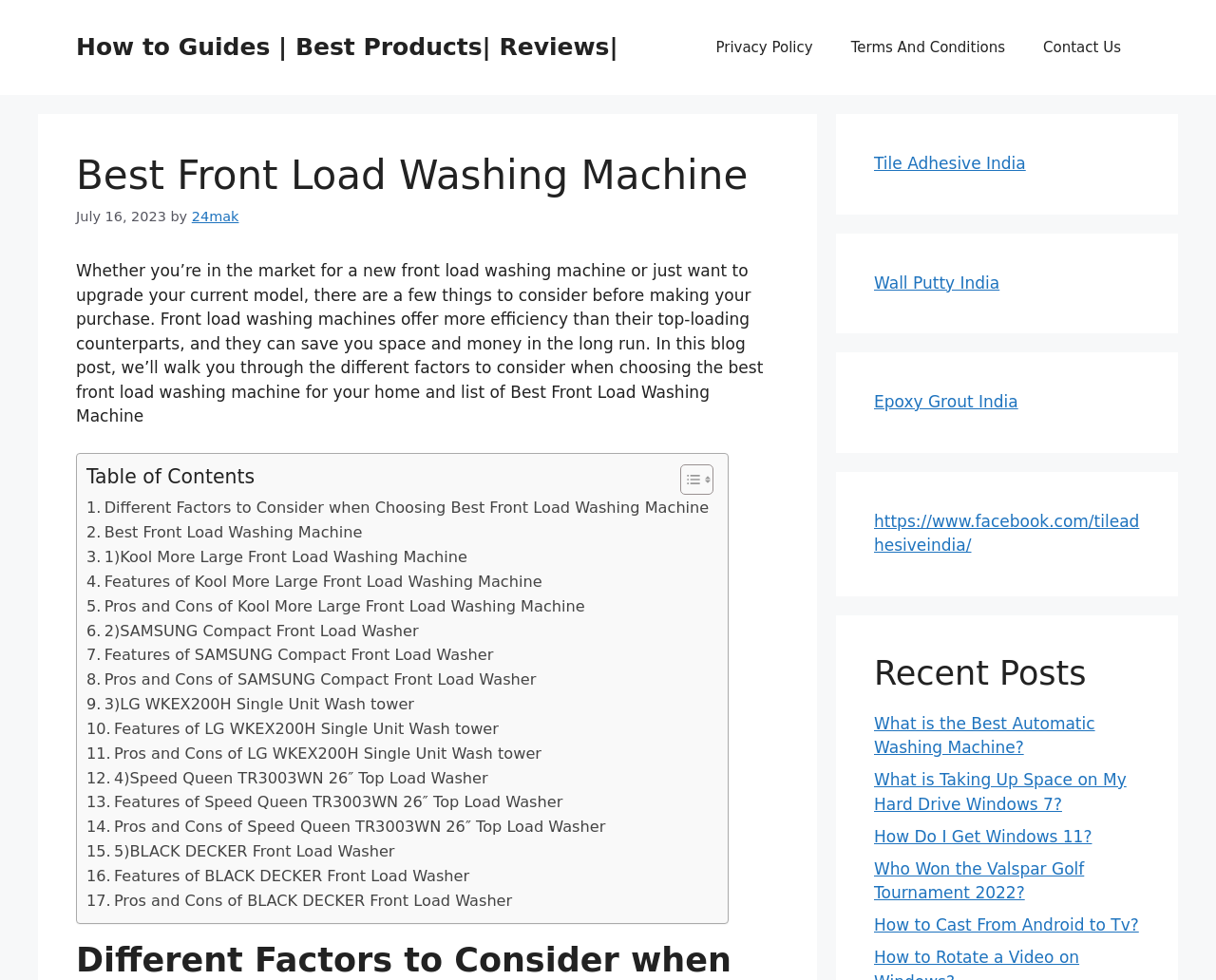Can you show the bounding box coordinates of the region to click on to complete the task described in the instruction: "Visit the 'Privacy Policy' page"?

[0.573, 0.019, 0.684, 0.078]